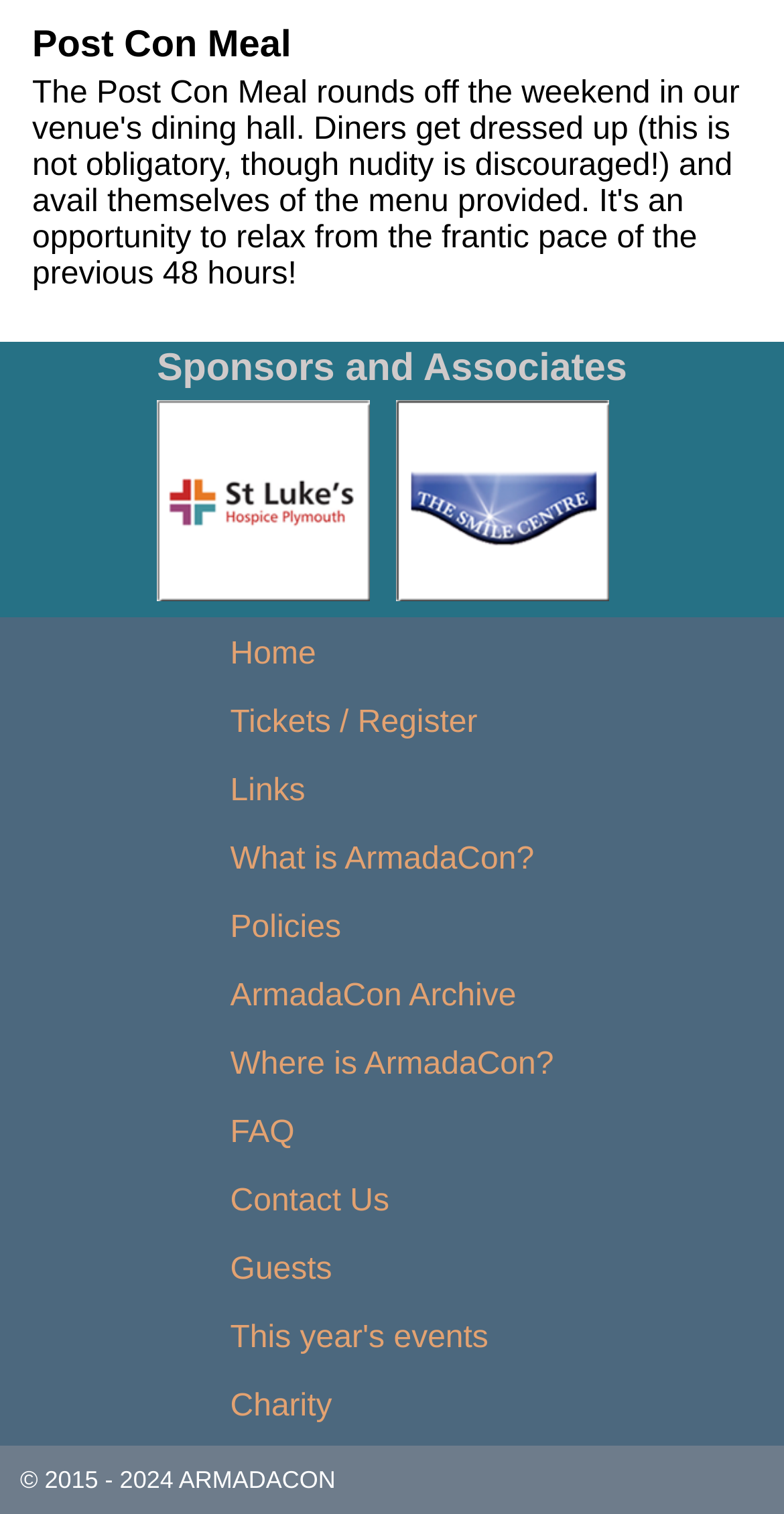Please determine the bounding box coordinates of the element's region to click in order to carry out the following instruction: "Go to Home". The coordinates should be four float numbers between 0 and 1, i.e., [left, top, right, bottom].

[0.294, 0.42, 0.403, 0.443]